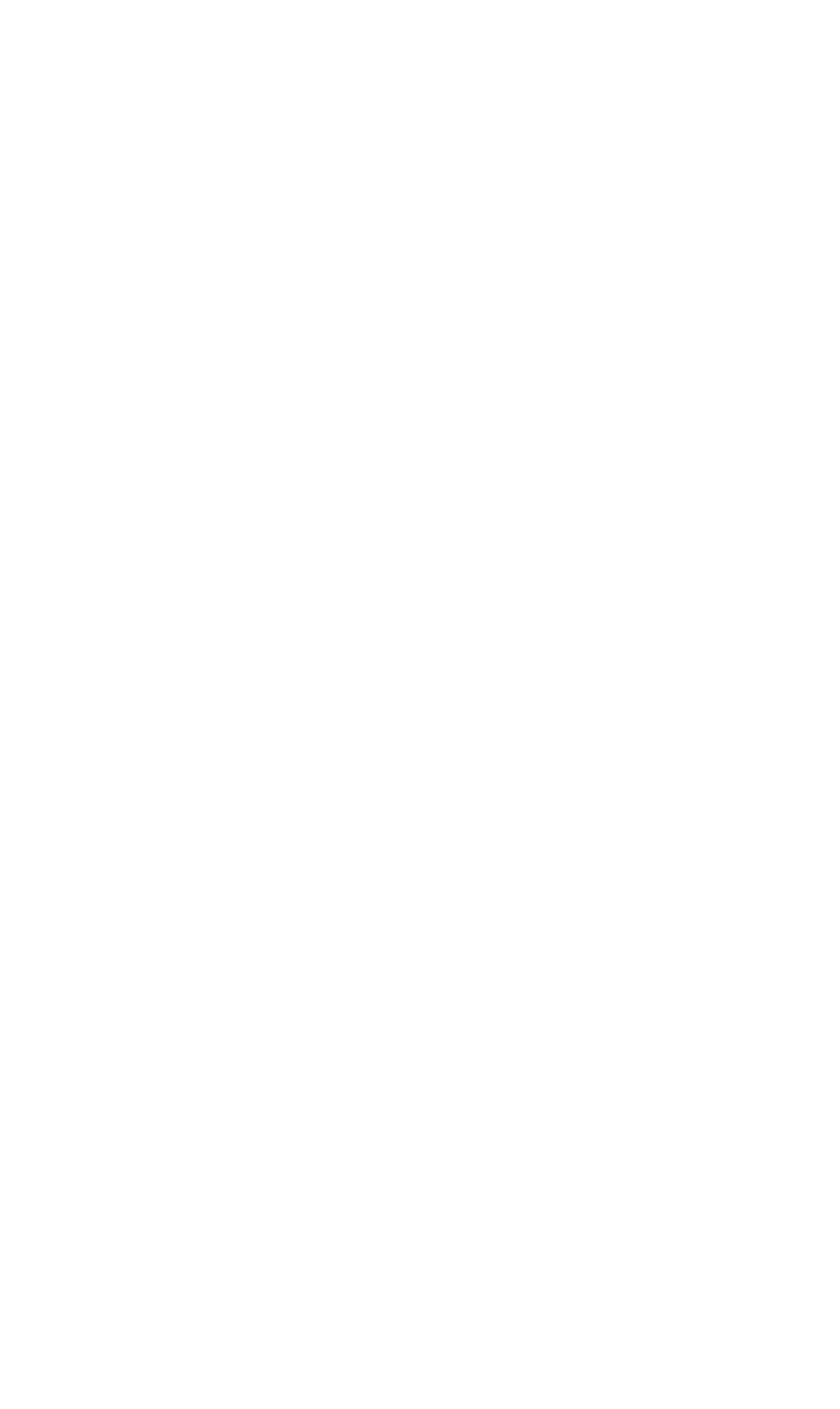Using the given description, provide the bounding box coordinates formatted as (top-left x, top-left y, bottom-right x, bottom-right y), with all values being floating point numbers between 0 and 1. Description: Pokhar Ke Dunu Paar

None